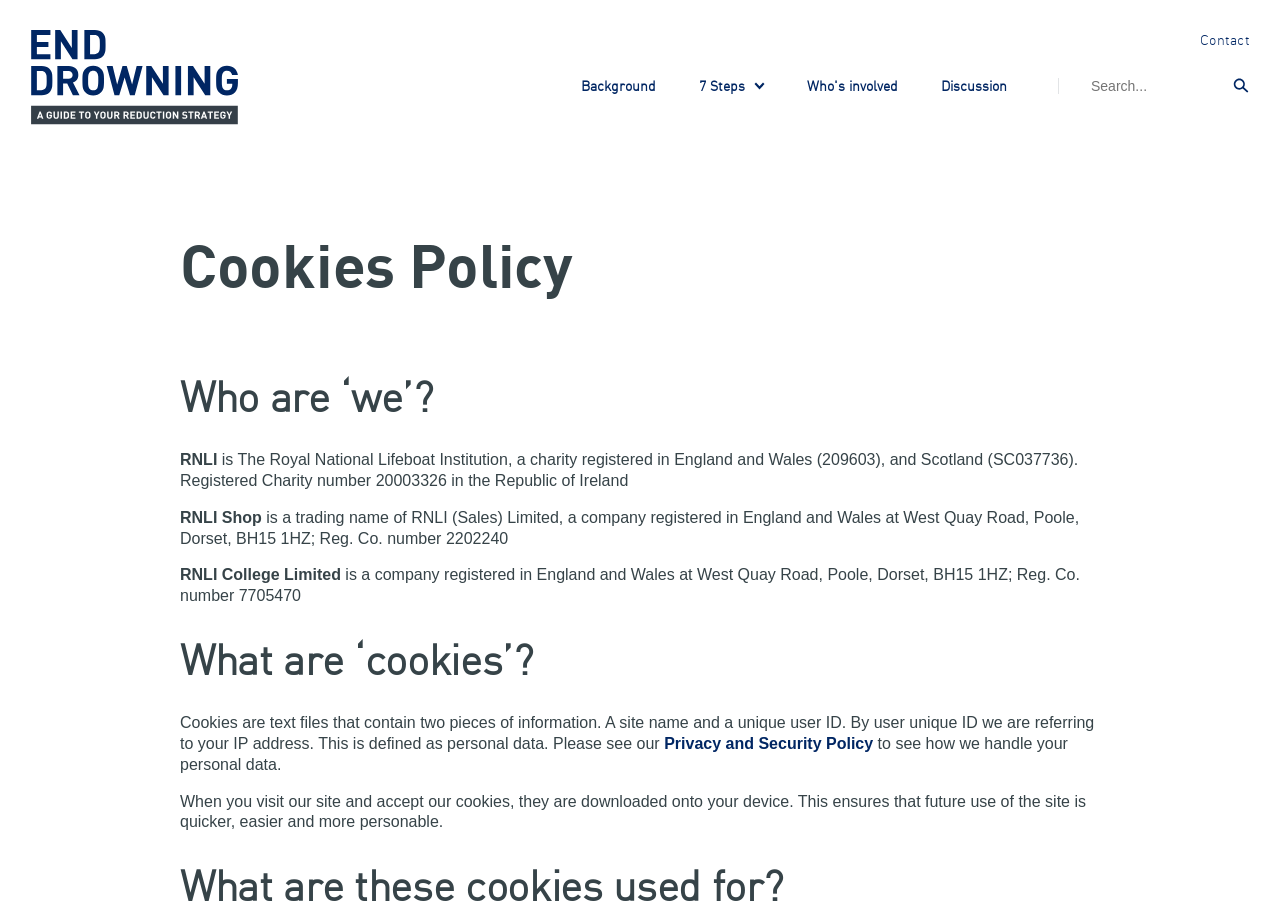Specify the bounding box coordinates of the area to click in order to follow the given instruction: "search for something."

[0.846, 0.071, 0.987, 0.117]